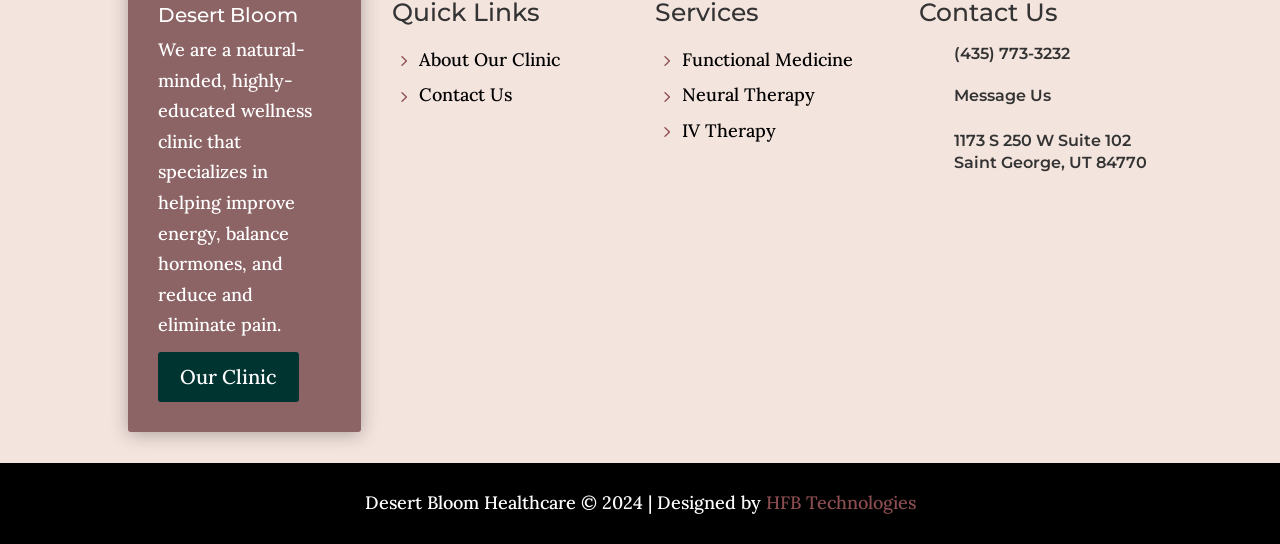Provide the bounding box coordinates of the HTML element described as: "Our Clinic". The bounding box coordinates should be four float numbers between 0 and 1, i.e., [left, top, right, bottom].

[0.123, 0.648, 0.234, 0.74]